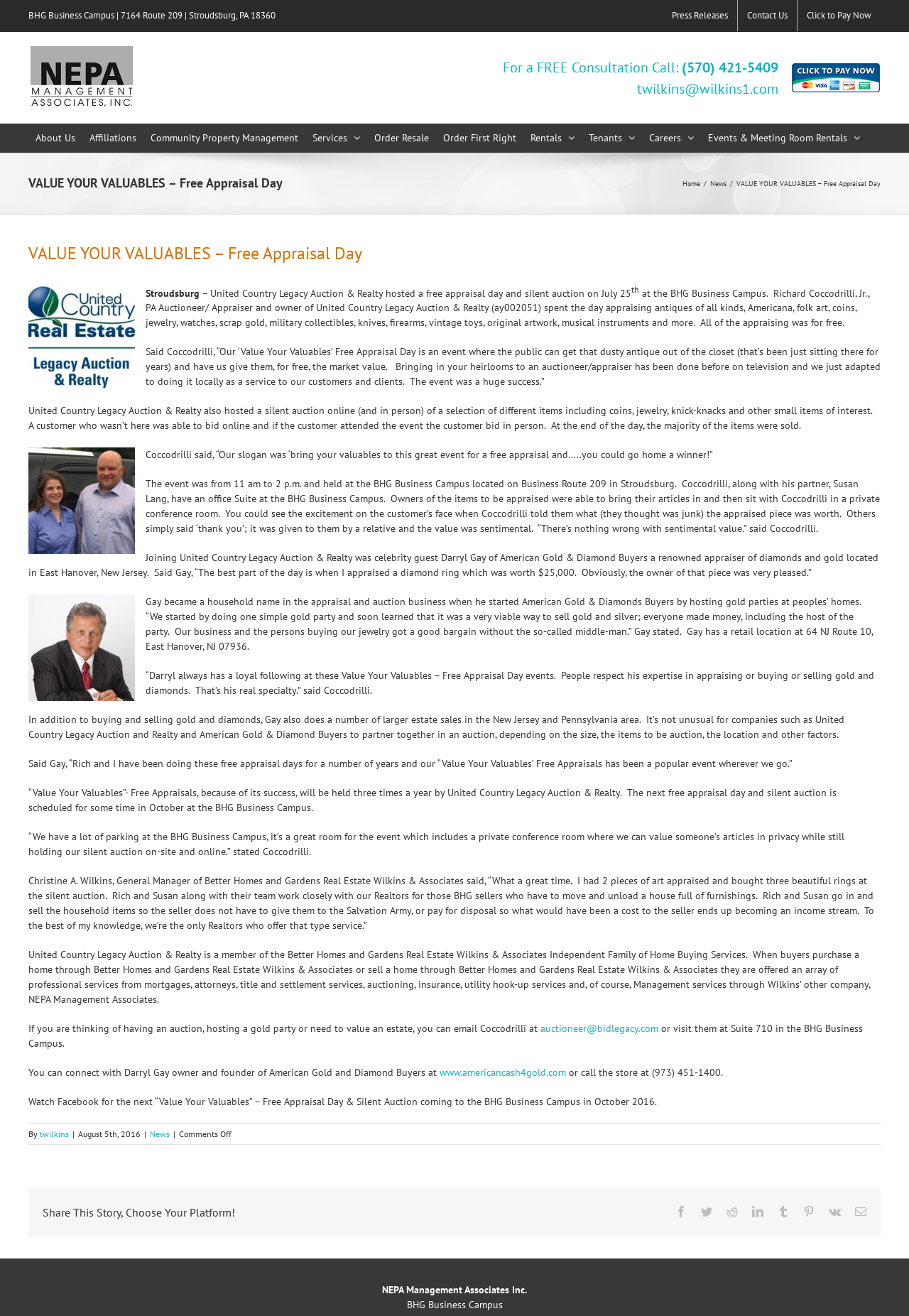Generate a thorough caption that explains the contents of the webpage.

This webpage is about a free appraisal day and silent auction event hosted by United Country Legacy Auction & Realty at the BHG Business Campus in Stroudsburg, Pennsylvania. The event was held on July 25th and featured appraisals of various items, including antiques, coins, jewelry, and more. The event was a huge success, with many items being sold and attendees receiving free appraisals of their valuables.

At the top of the page, there is a navigation menu with links to different sections of the website, including "About Us", "Affiliations", and "Services". Below this, there is a heading that reads "VALUE YOUR VALUABLES – Free Appraisal Day" and an image of the UCLAR logo.

The main content of the page is an article that describes the event in detail. It includes quotes from Richard Coccodrilli, Jr., the PA Auctioneer/Appraiser and owner of United Country Legacy Auction & Realty, as well as Darryl Gay, a renowned appraiser of diamonds and gold. The article also mentions that the event was held in partnership with American Gold & Diamond Buyers and that it will be held three times a year.

Throughout the article, there are images of the event, including photos of Coccodrilli and Gay, as well as images of the items being appraised. There are also links to external websites, including the website of American Gold & Diamond Buyers.

At the bottom of the page, there is a section that allows users to share the story on various social media platforms, including Facebook and Twitter. There is also a comment section where users can leave their thoughts and opinions on the event.